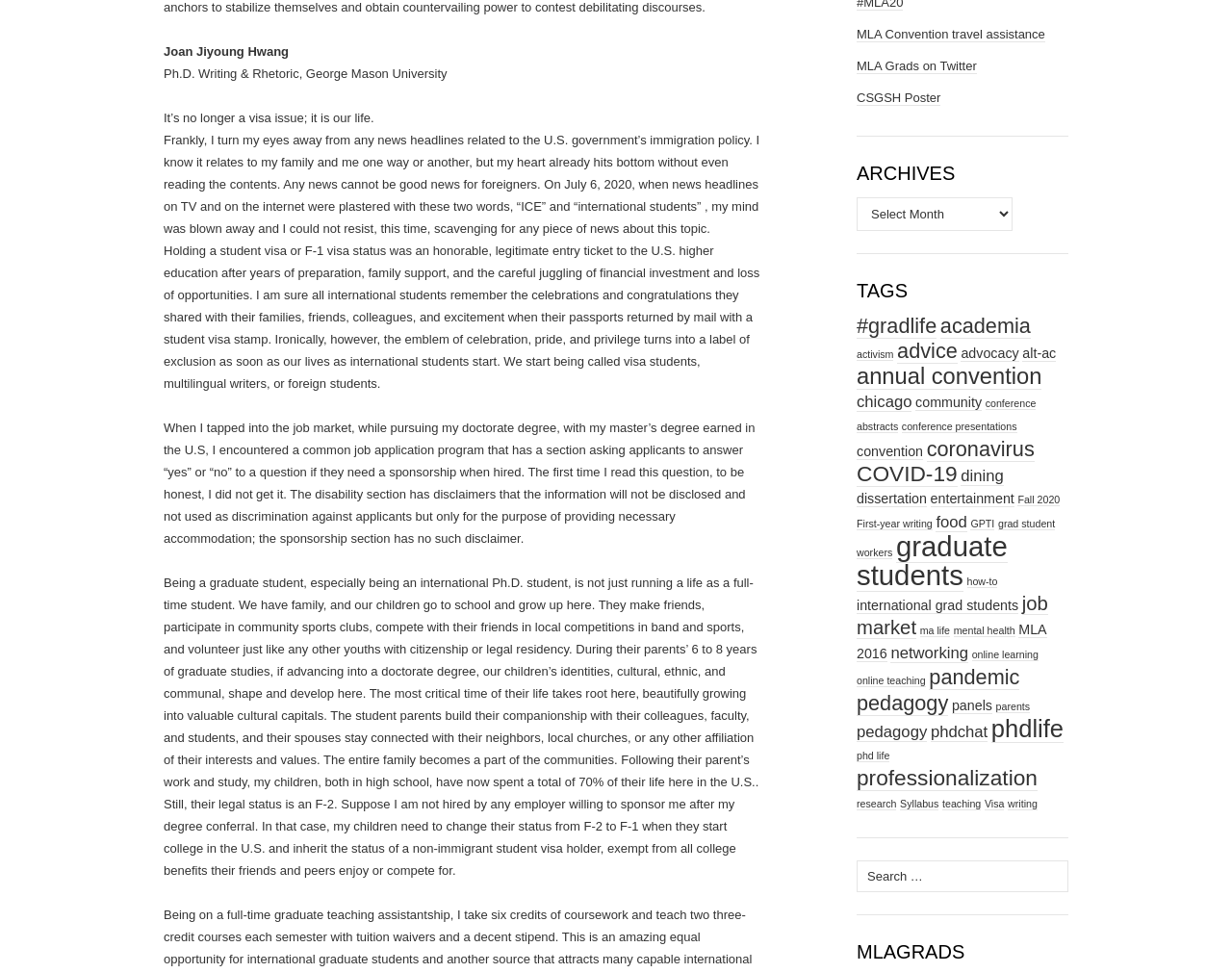Locate the coordinates of the bounding box for the clickable region that fulfills this instruction: "Search for something".

[0.695, 0.884, 0.867, 0.917]